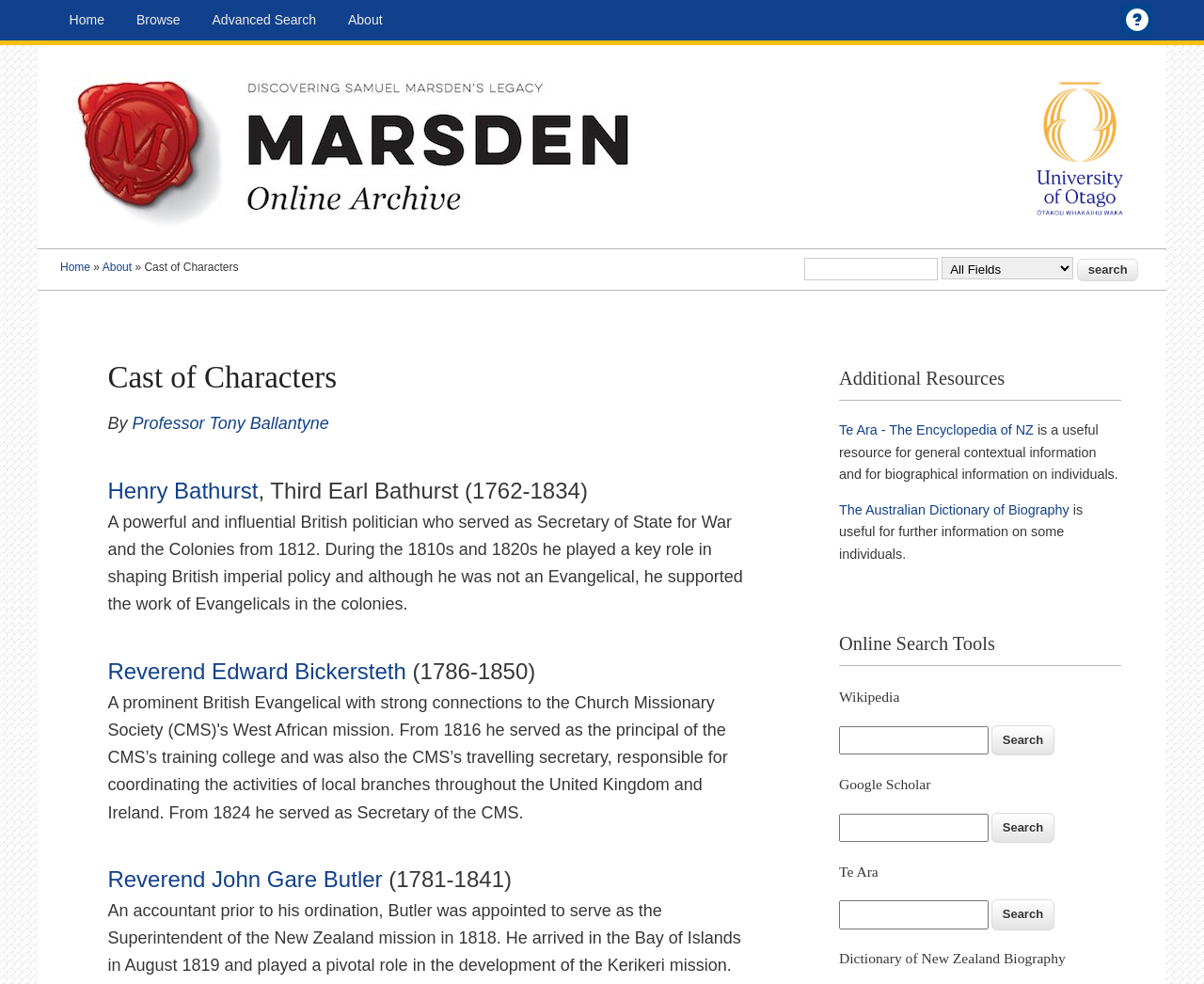Please identify the coordinates of the bounding box that should be clicked to fulfill this instruction: "Search Wikipedia".

[0.824, 0.737, 0.875, 0.768]